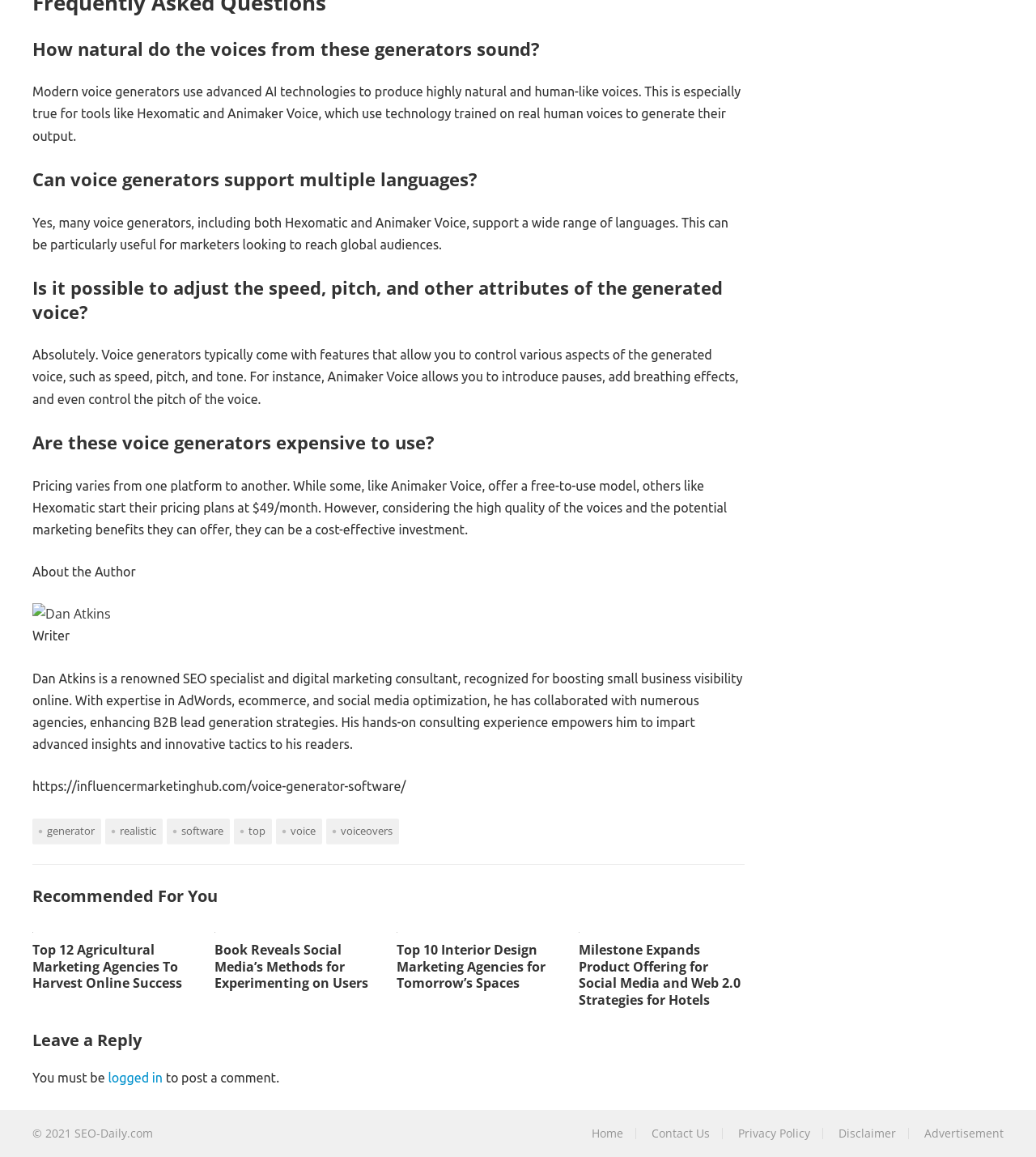Determine the bounding box coordinates of the clickable area required to perform the following instruction: "Read the article about voice generator software". The coordinates should be represented as four float numbers between 0 and 1: [left, top, right, bottom].

[0.031, 0.673, 0.392, 0.686]